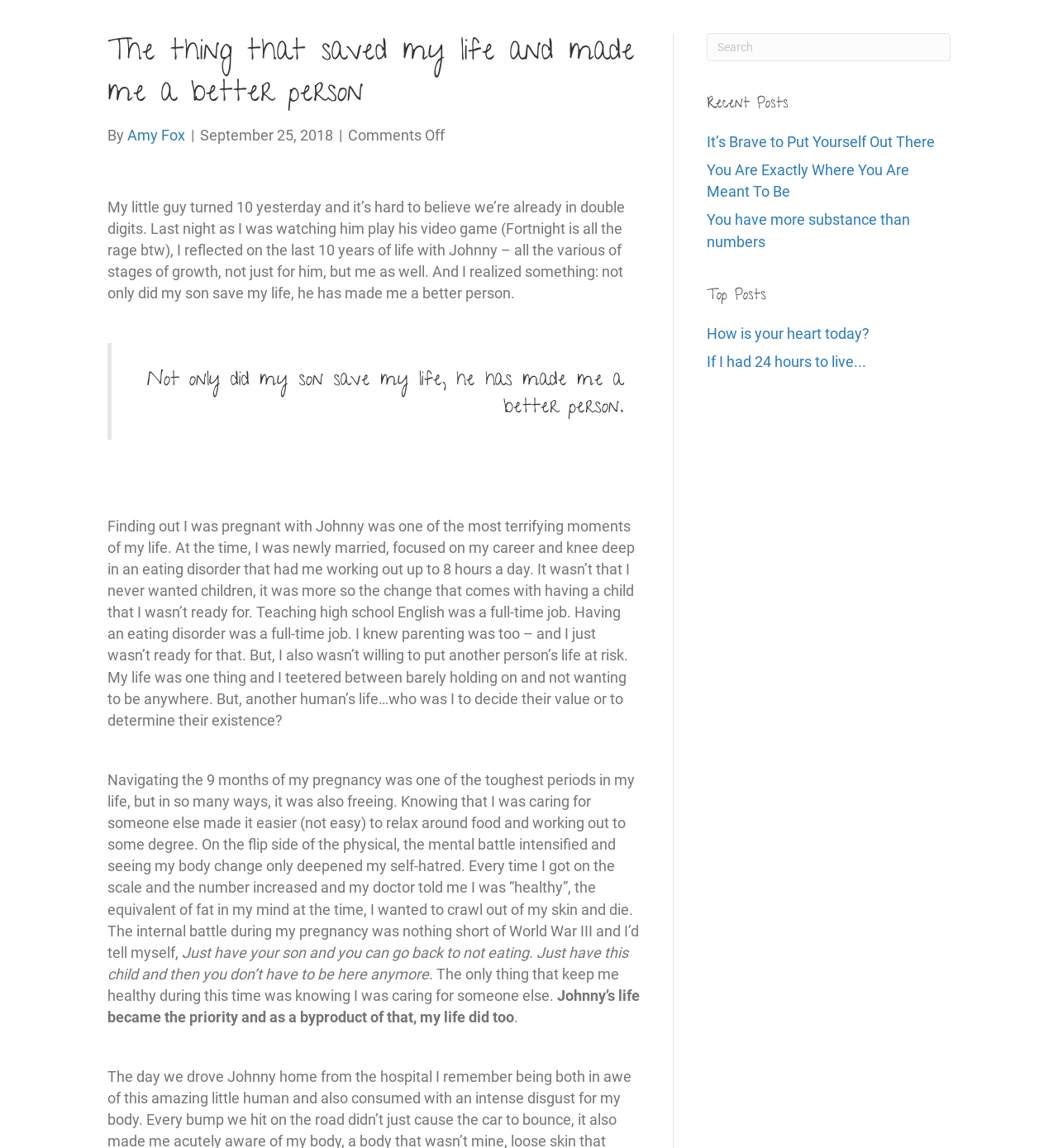Find and provide the bounding box coordinates for the UI element described with: "Amy Fox".

[0.12, 0.11, 0.175, 0.125]